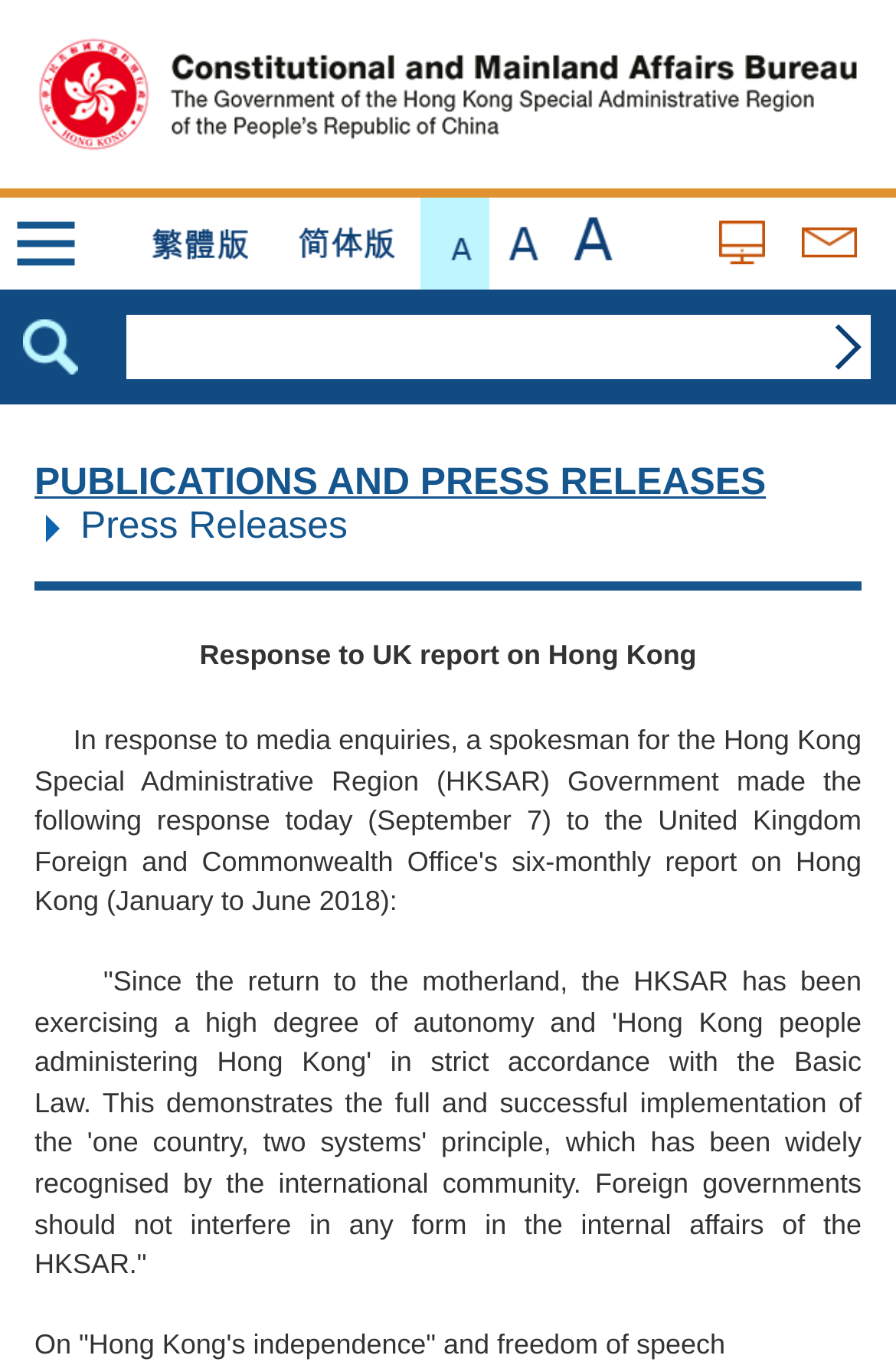Specify the bounding box coordinates of the area to click in order to follow the given instruction: "Switch to traditional Chinese."

[0.17, 0.144, 0.278, 0.211]